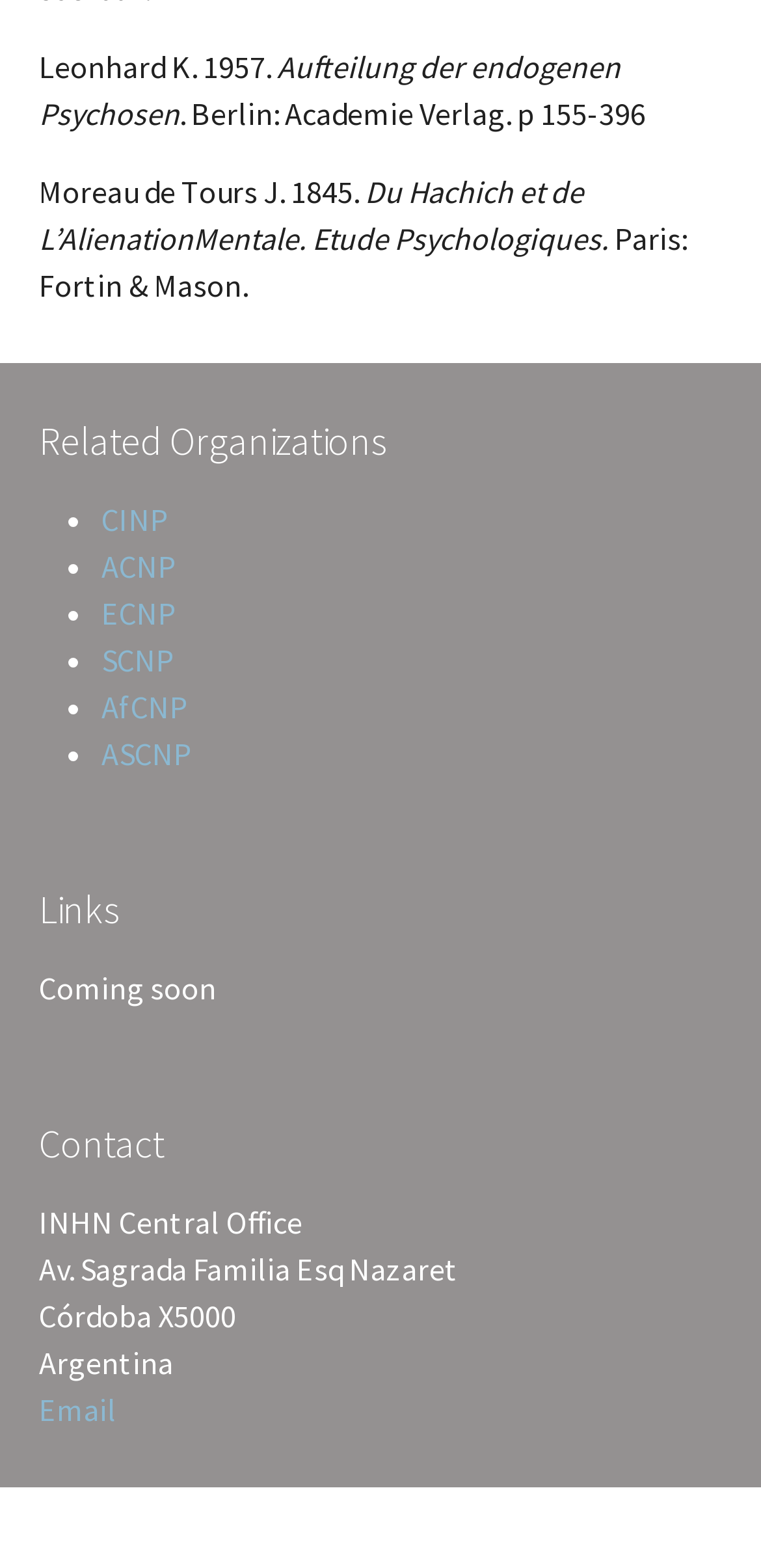How can one contact the INHN Central Office?
Please interpret the details in the image and answer the question thoroughly.

According to the webpage, one can contact the INHN Central Office via email, as there is a link to send an email under the 'Contact' section.